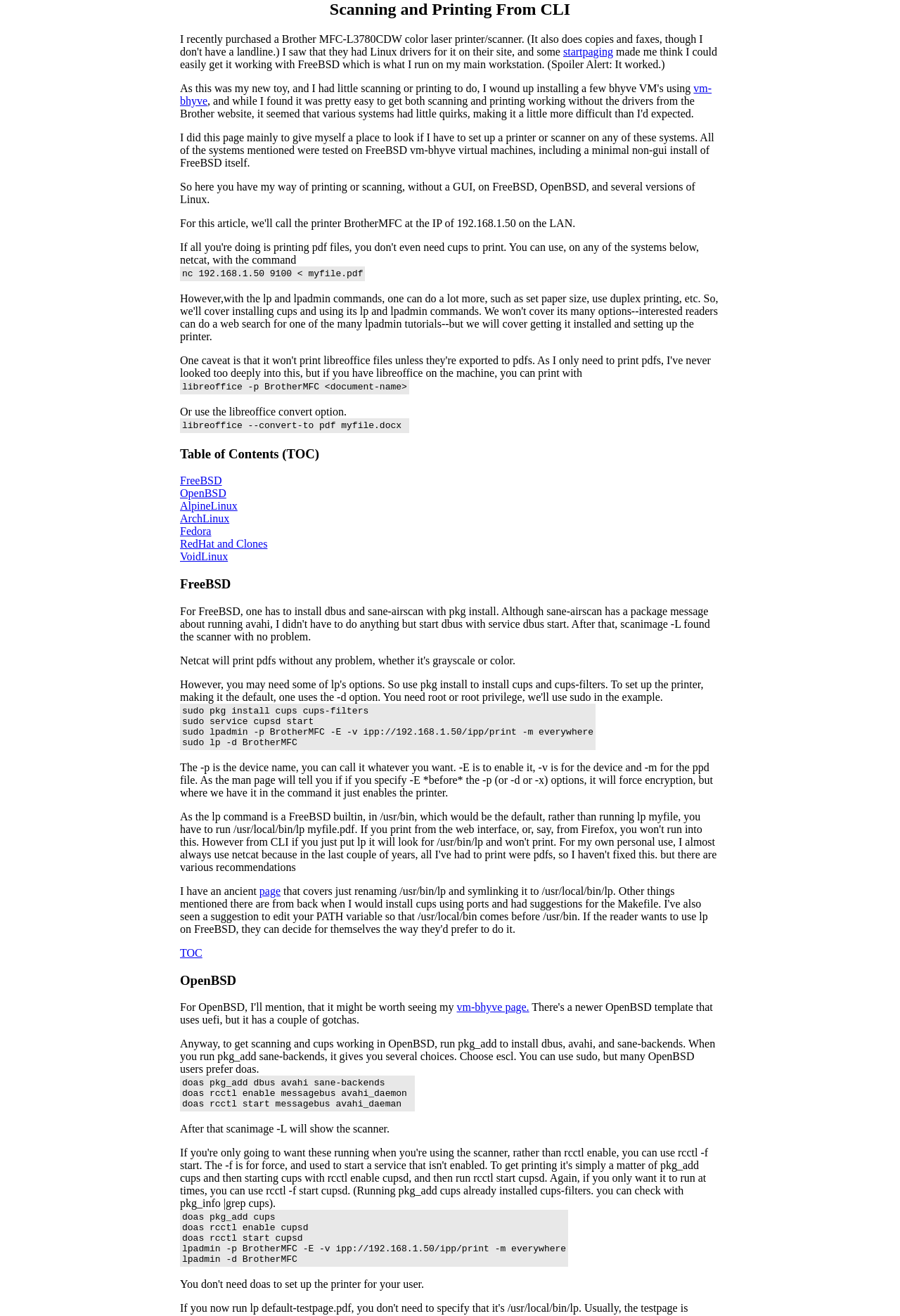Use the information in the screenshot to answer the question comprehensively: What is the purpose of the webpage?

The webpage appears to be a guide on how to scan and print from the command line interface (CLI) on various operating systems, including FreeBSD, OpenBSD, and Linux. The author shares their experience and provides step-by-step instructions on how to set up printing and scanning on these systems.